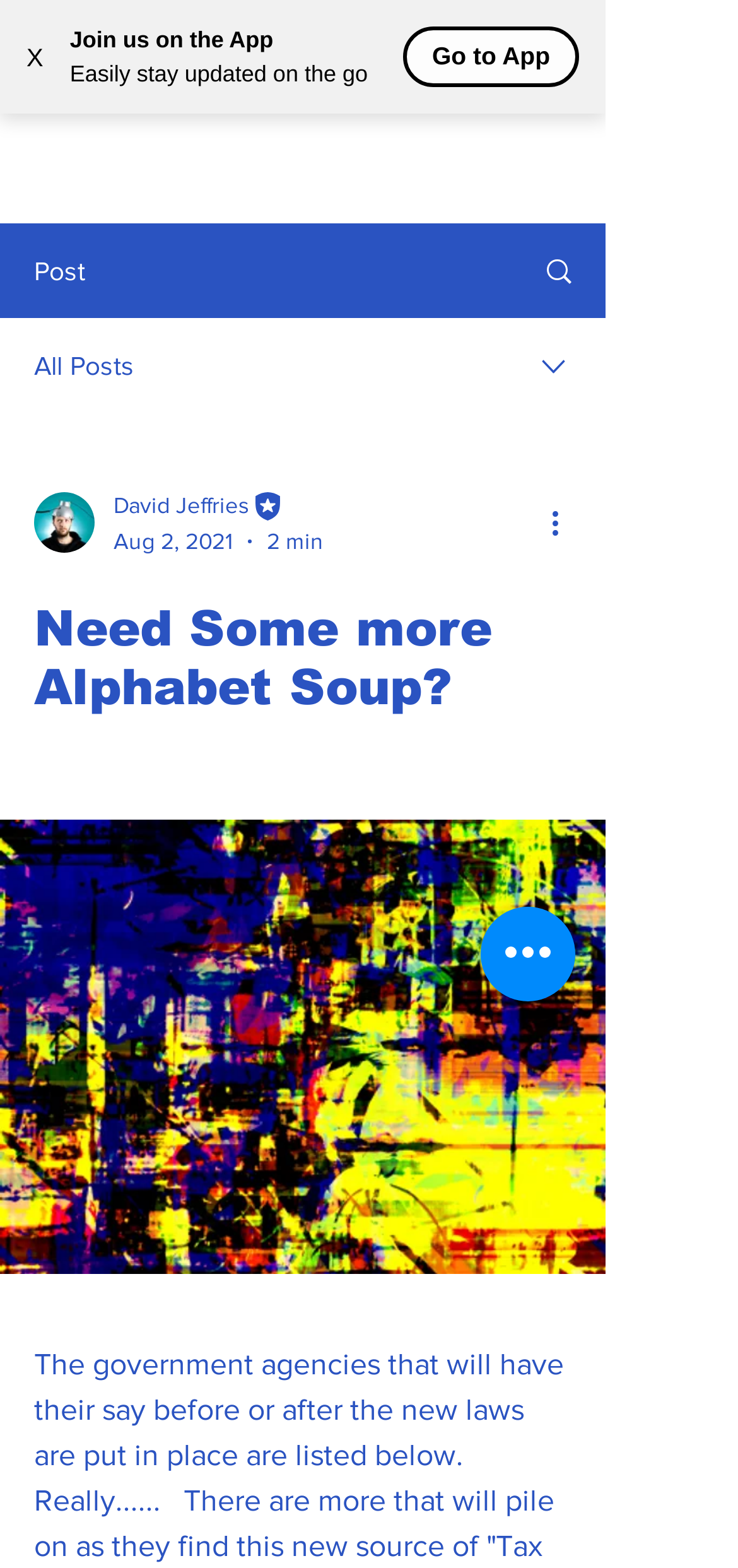Extract the bounding box for the UI element that matches this description: "X".

[0.0, 0.01, 0.095, 0.062]